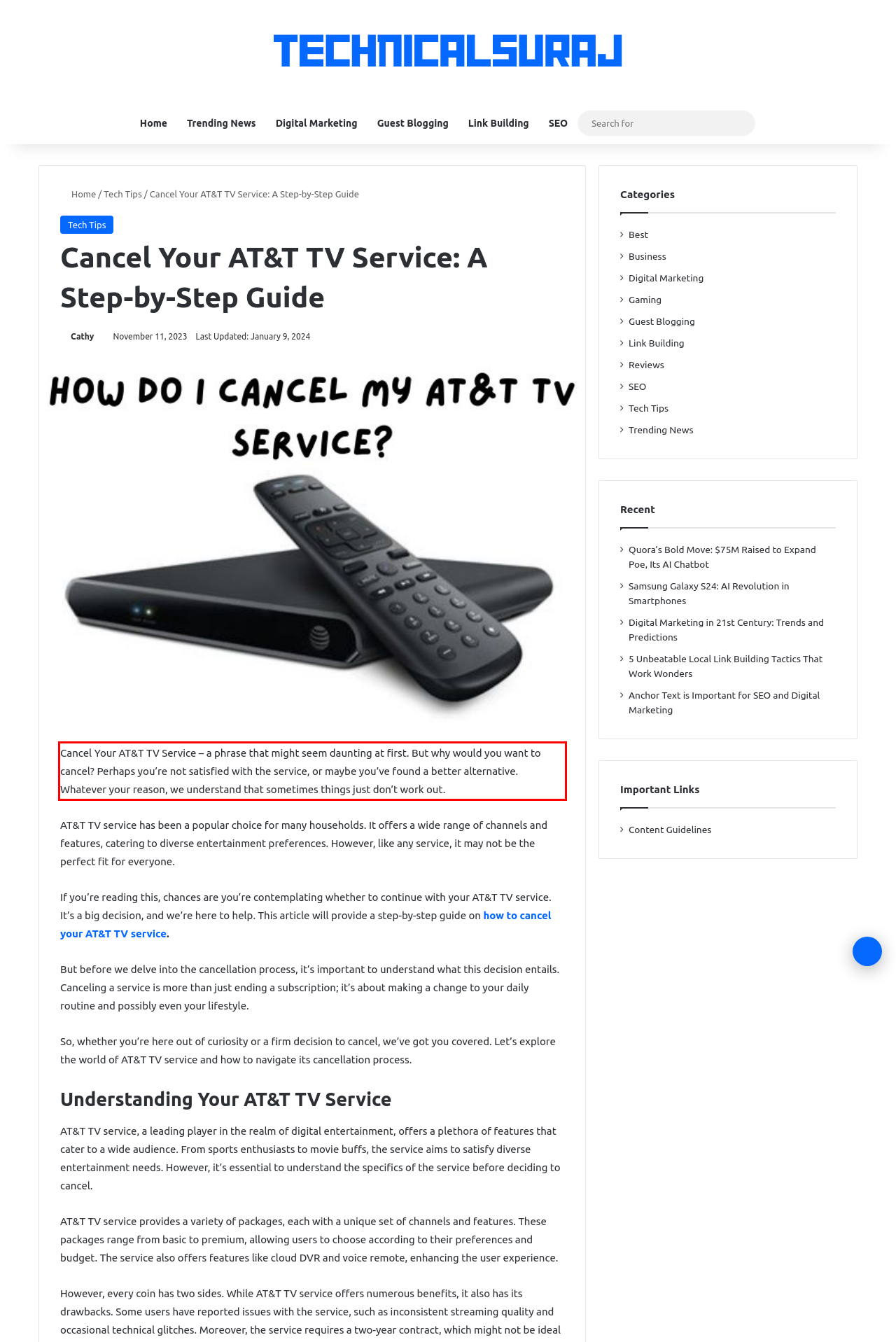Given the screenshot of a webpage, identify the red rectangle bounding box and recognize the text content inside it, generating the extracted text.

Cancel Your AT&T TV Service – a phrase that might seem daunting at first. But why would you want to cancel? Perhaps you’re not satisfied with the service, or maybe you’ve found a better alternative. Whatever your reason, we understand that sometimes things just don’t work out.